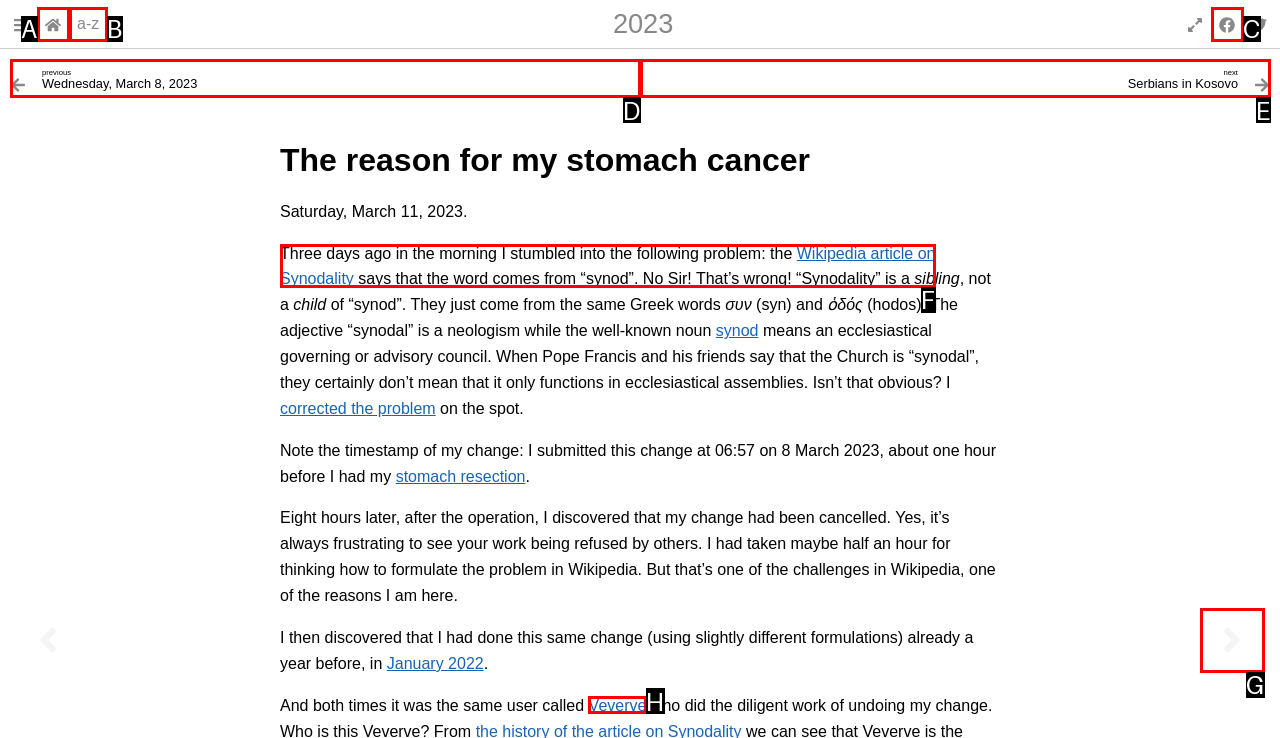Select the HTML element that corresponds to the description: Clerks Report Sept/October 2017. Reply with the letter of the correct option.

None